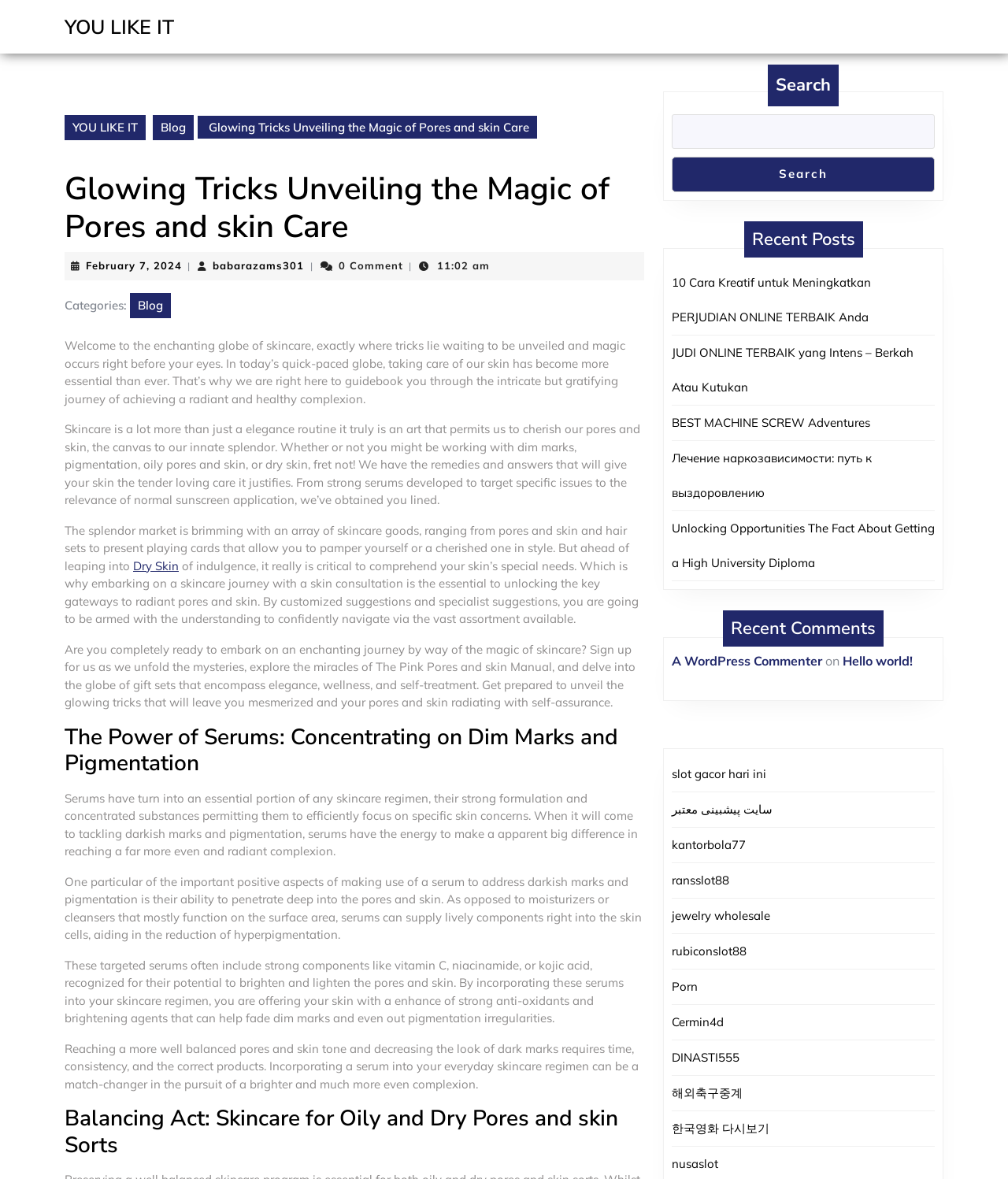Consider the image and give a detailed and elaborate answer to the question: 
What is the purpose of the search box on this webpage?

The search box is located in the top-right corner of the webpage, and it appears to be a standard search function. Its purpose is likely to allow users to search for specific content or keywords within the website.